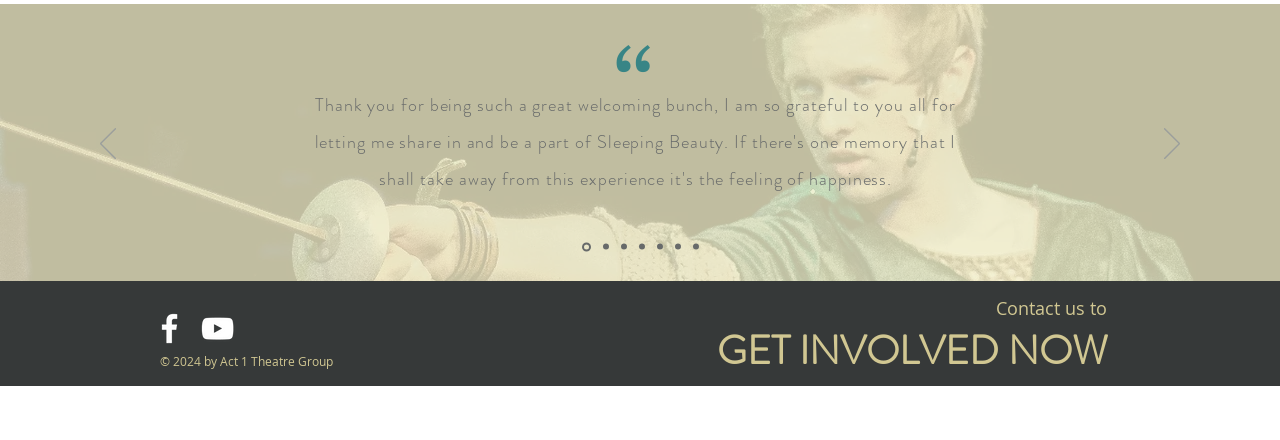What is the content of the text at the bottom of the page?
Look at the image and respond with a single word or a short phrase.

Copyright information